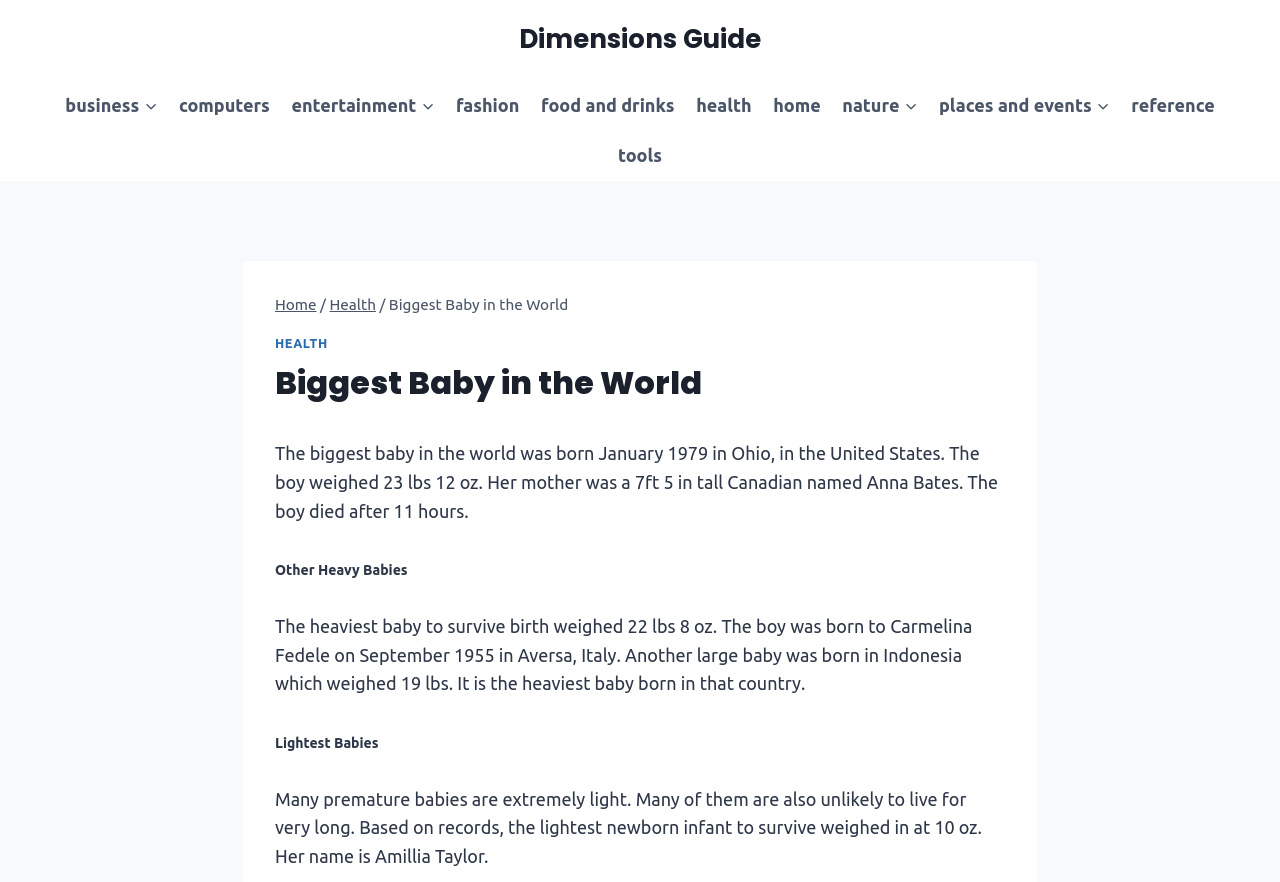Given the description of a UI element: "Reference", identify the bounding box coordinates of the matching element in the webpage screenshot.

[0.875, 0.091, 0.957, 0.148]